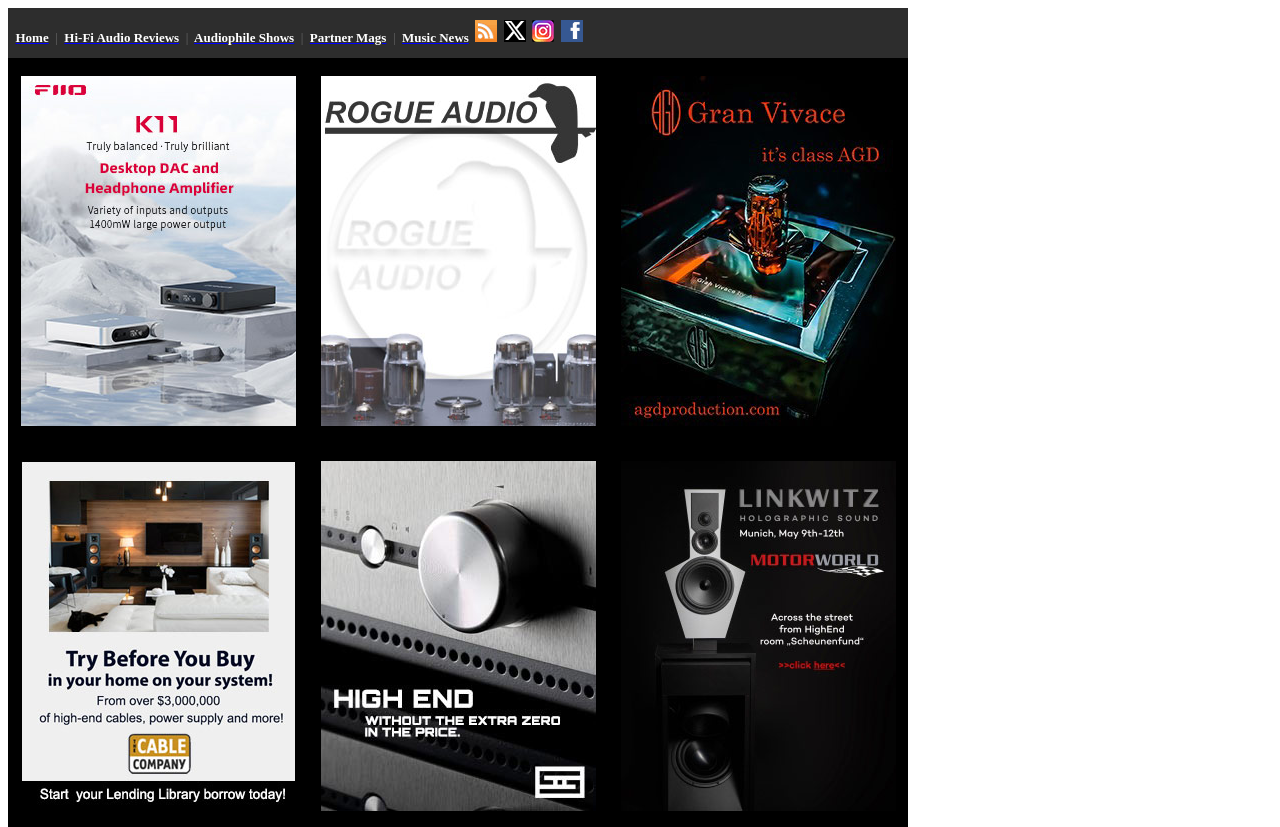Give a detailed account of the webpage, highlighting key information.

The webpage appears to be a news article or press release about HDtracks and Enjoy the Music.com forming an alliance to provide free hi-definition music downloads. 

At the top of the page, there is a navigation menu with links to various sections, including "Home", "Hi-Fi Audio Reviews", "Audiophile Shows", "Partner Mags", and "Music News". These links are separated by vertical lines and are positioned horizontally across the top of the page.

Below the navigation menu, the page is divided into three columns. The left column contains a single link with an accompanying image. The middle column contains another link with an image, and the right column contains a third link with an image. These links and images are positioned vertically, one below the other.

At the bottom of the page, there are three more links, each with an accompanying image. These links and images are positioned horizontally across the bottom of the page.

There are a total of six images on the page, each associated with a link. The images are scattered throughout the page, with three at the top and three at the bottom.